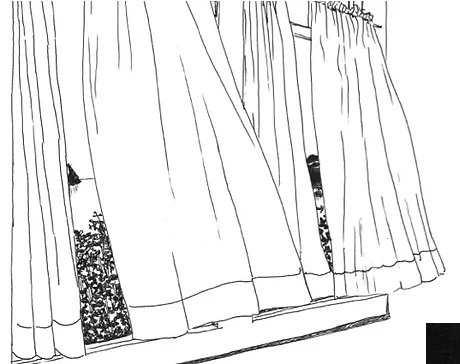Create a detailed narrative that captures the essence of the image.

The image features a detailed line drawing of a window with flowing curtains partially drawn open. The curtains, elegantly designed with soft folds, frame a view of lush greenery outside, suggesting a serene outdoor scene. The artwork captures the interplay of light and shadow, emphasizing the texture of the curtains and the organic shapes of the foliage peeking through. This illustration evokes a sense of tranquility and connection to nature, inviting viewers to imagine the peaceful atmosphere beyond the window. It's presented in a context that highlights artistic expression, possibly related to an event or ensemble performance such as a concert.